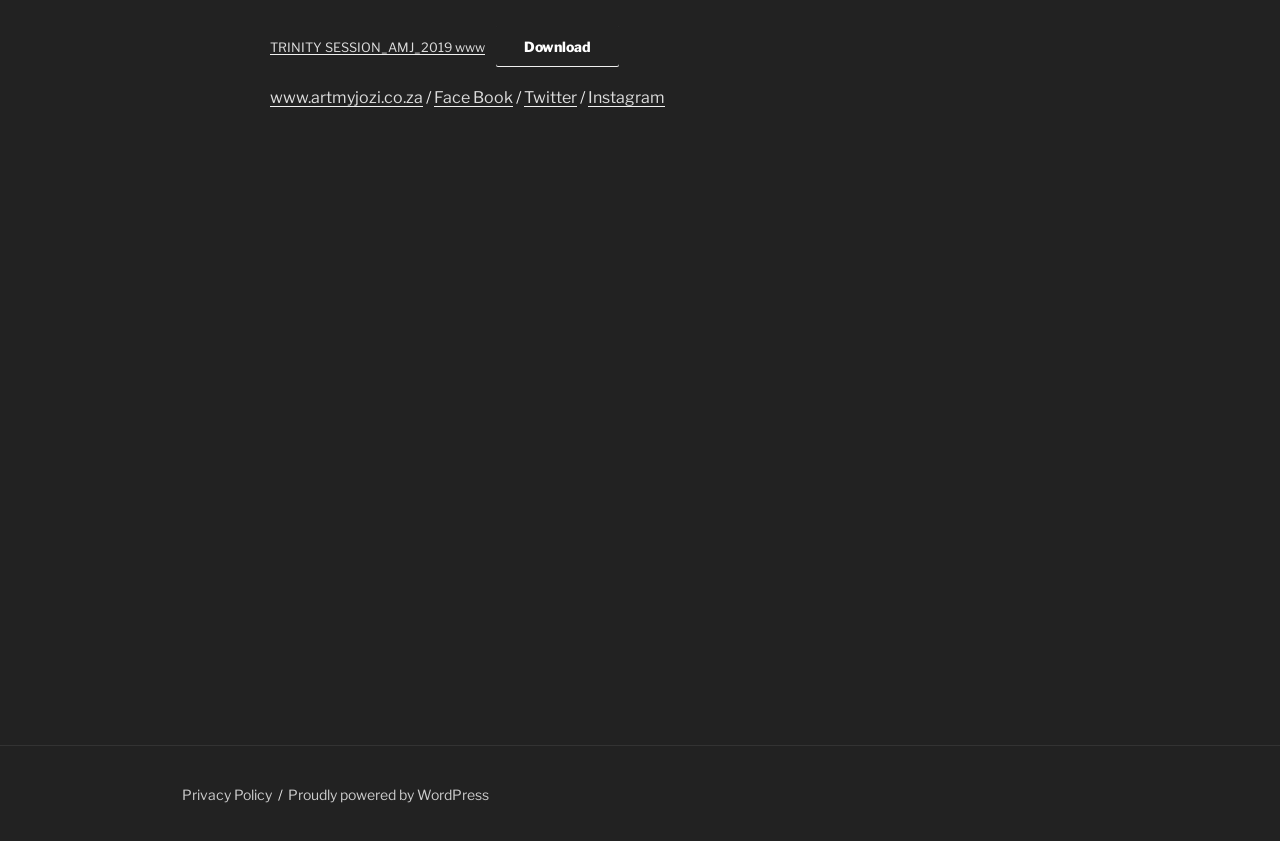Is there an image on the webpage?
Refer to the image and offer an in-depth and detailed answer to the question.

There is a figure element on the webpage with a bounding box coordinate of [0.211, 0.159, 0.789, 0.746], which indicates the presence of an image.